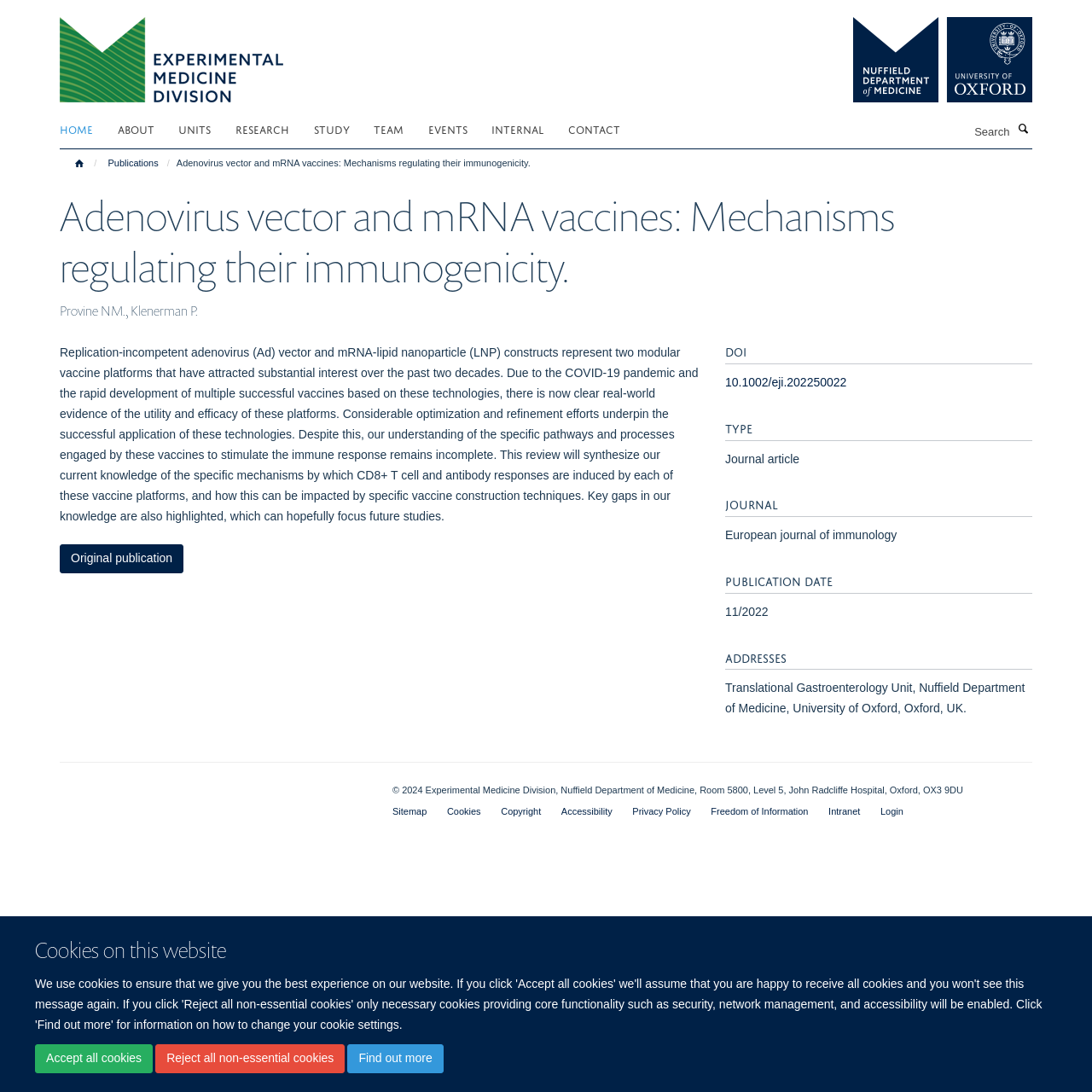Determine the bounding box coordinates for the area that should be clicked to carry out the following instruction: "Check the publication date".

[0.664, 0.554, 0.704, 0.566]